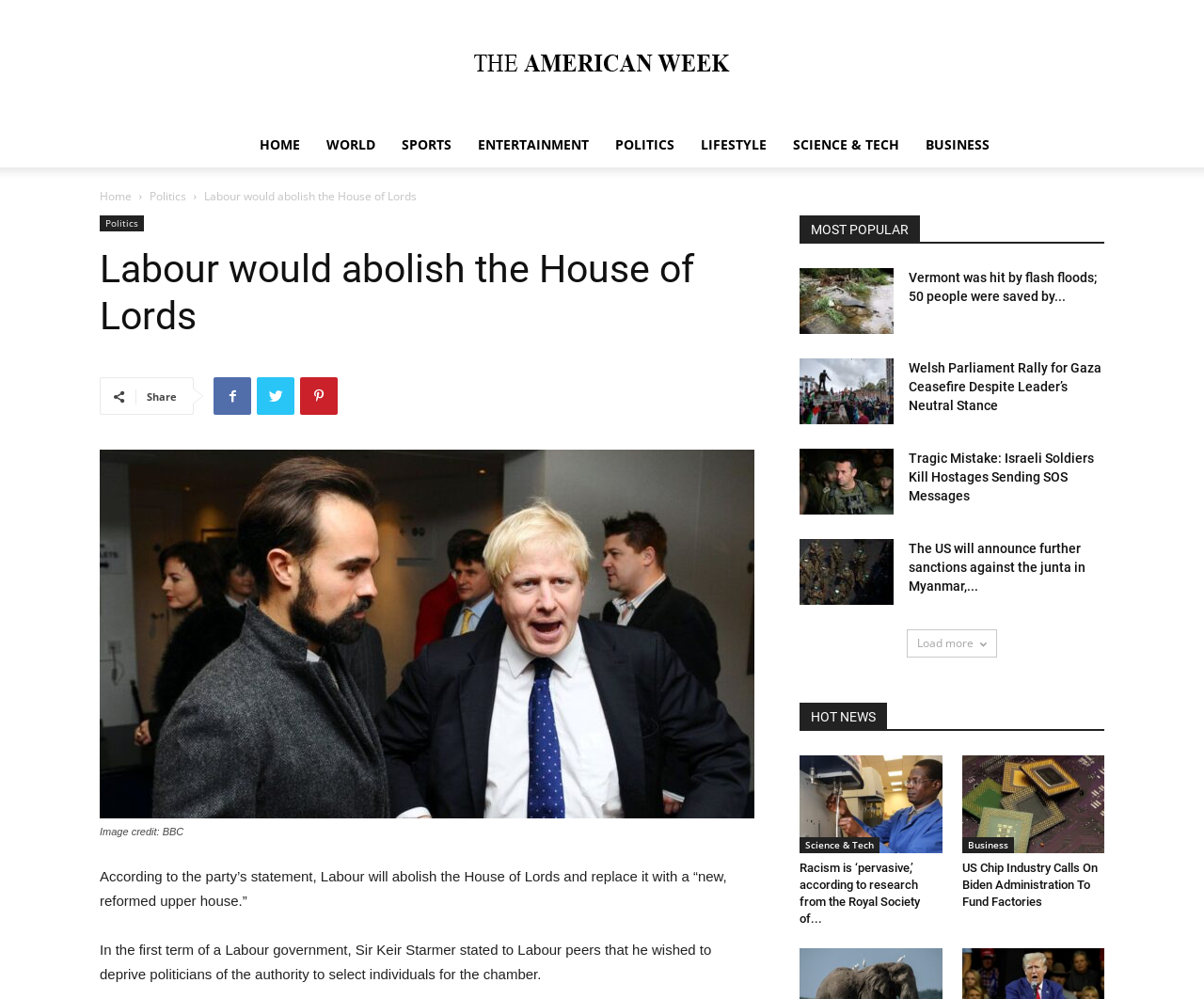What is the image credit for the main image?
Answer with a single word or phrase by referring to the visual content.

BBC